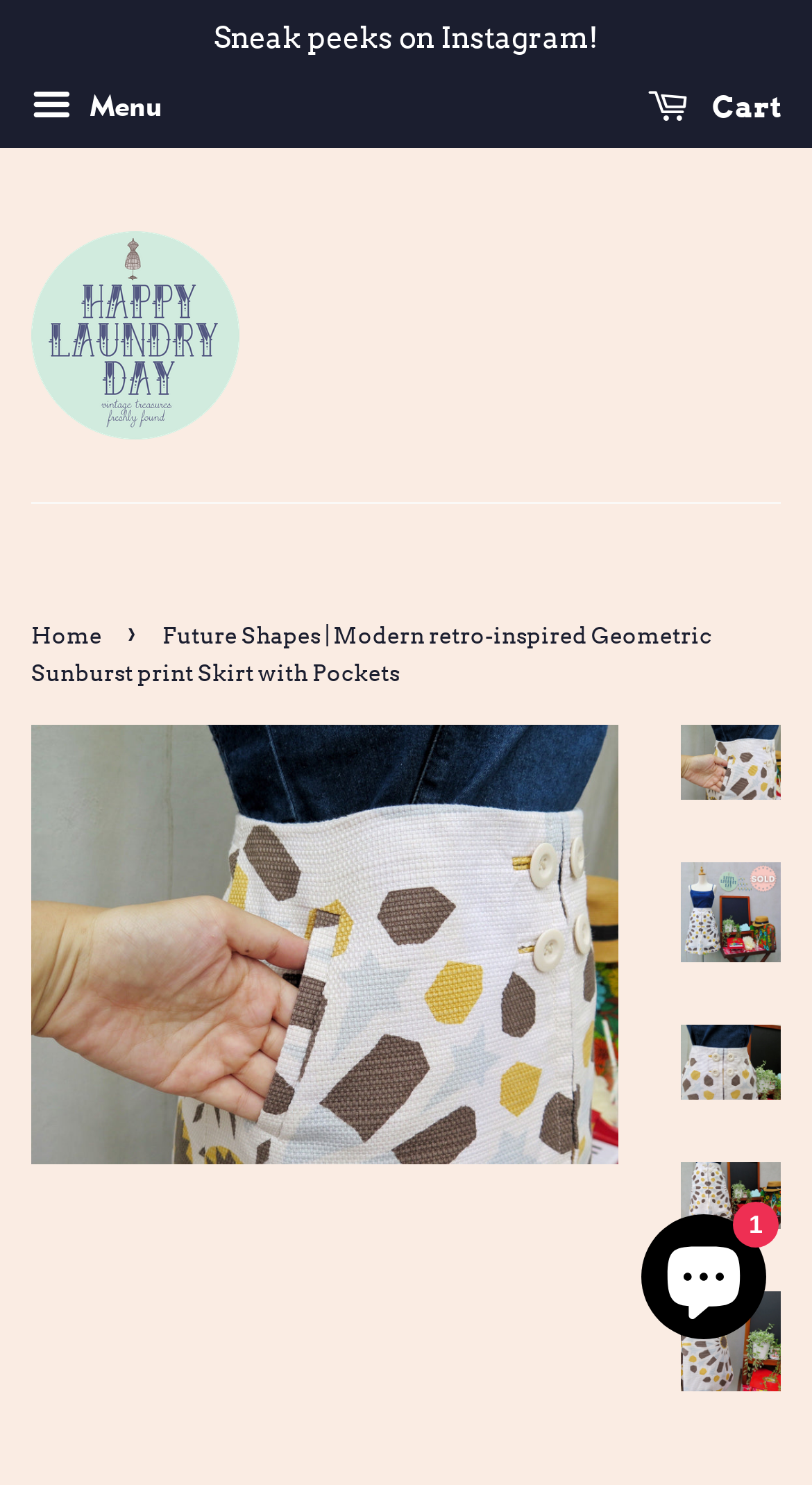Please specify the bounding box coordinates of the area that should be clicked to accomplish the following instruction: "Click on the 'CHILDREN UPBRINGING' link". The coordinates should consist of four float numbers between 0 and 1, i.e., [left, top, right, bottom].

None